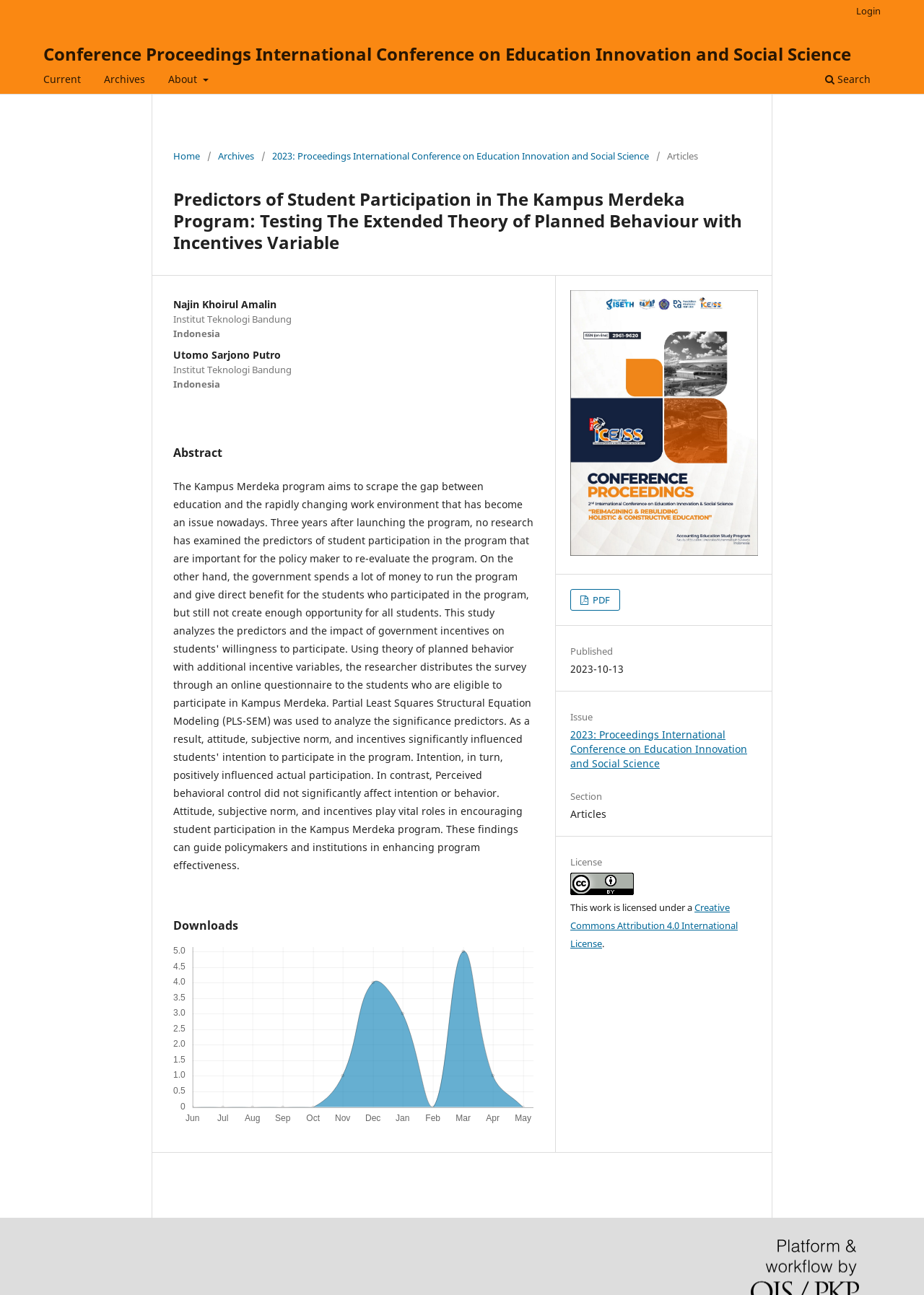Highlight the bounding box coordinates of the region I should click on to meet the following instruction: "login to the system".

[0.919, 0.0, 0.961, 0.017]